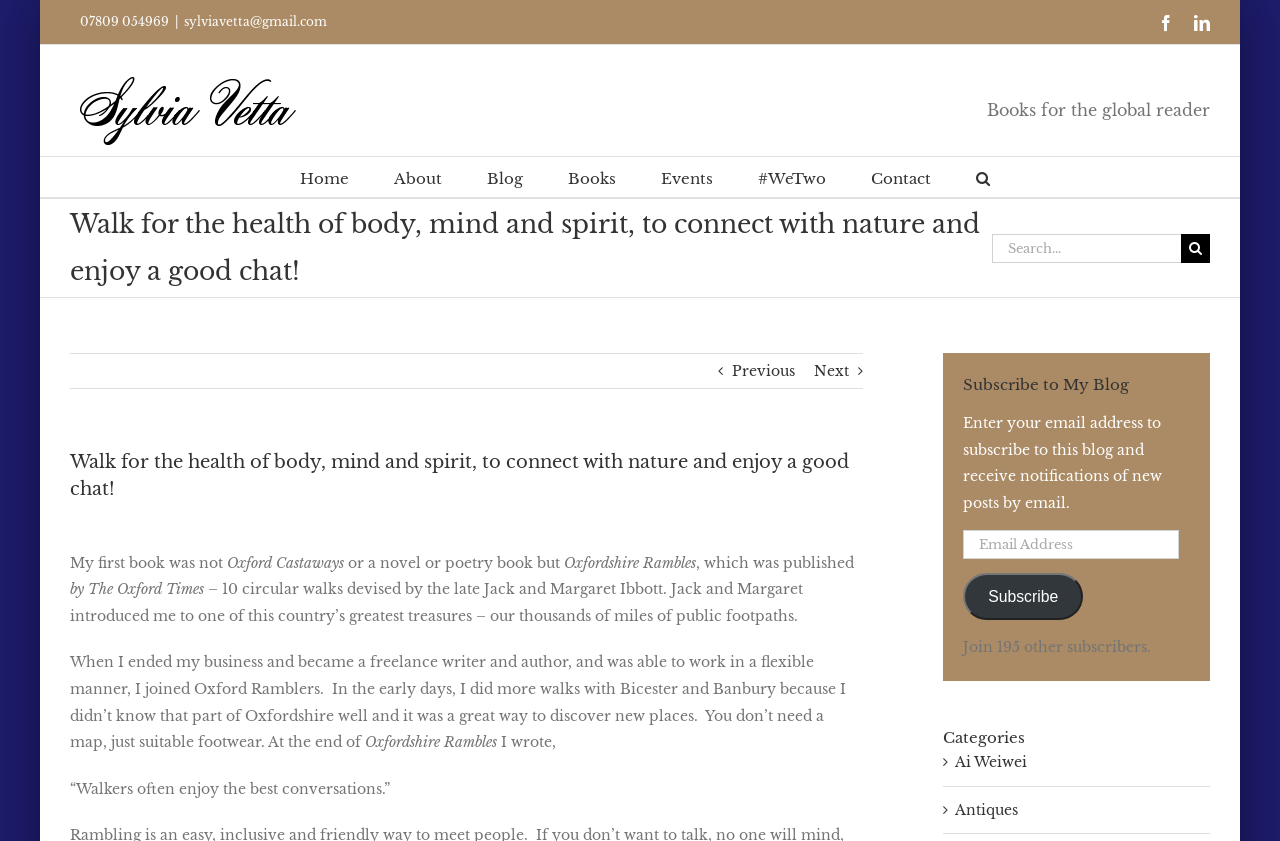Highlight the bounding box coordinates of the element that should be clicked to carry out the following instruction: "Contact Sylvia Vetta via email". The coordinates must be given as four float numbers ranging from 0 to 1, i.e., [left, top, right, bottom].

[0.144, 0.017, 0.255, 0.034]